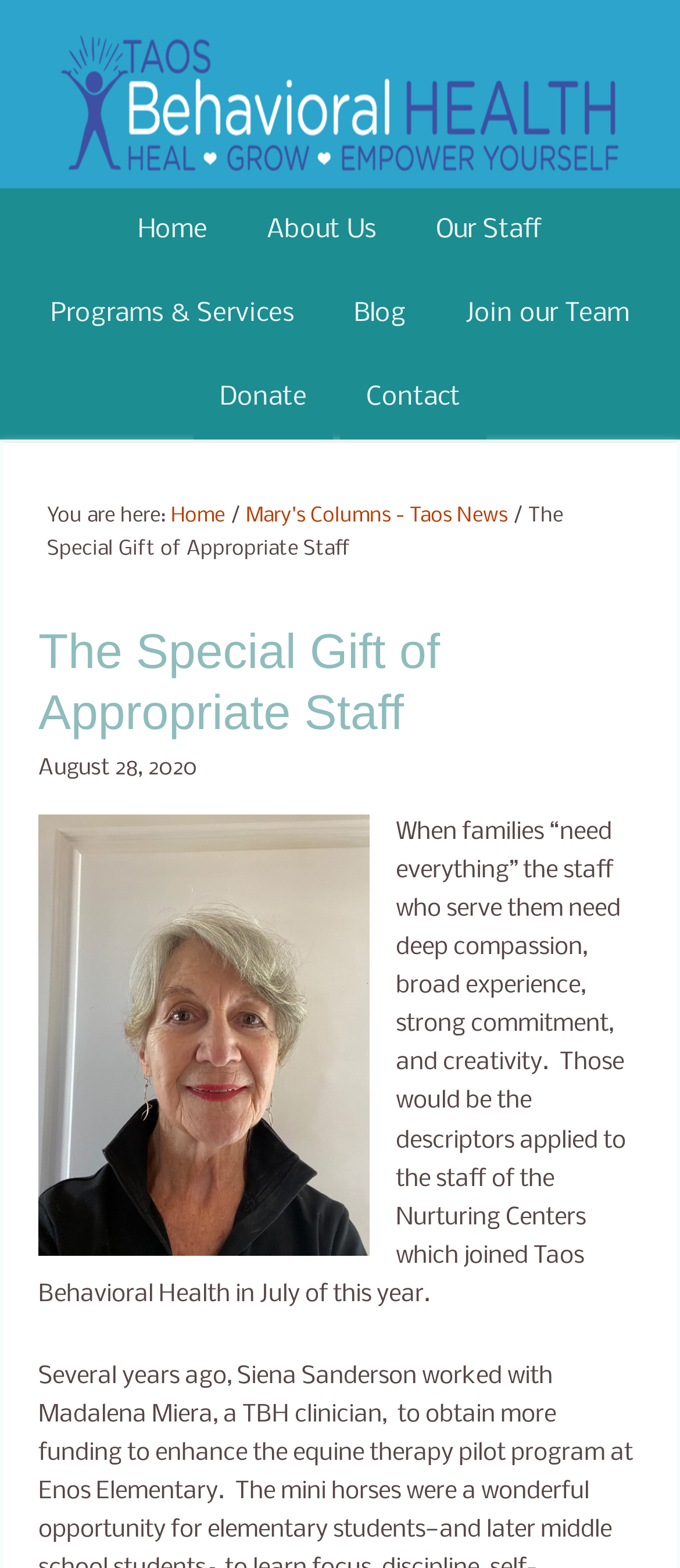What is the text below the header? From the image, respond with a single word or brief phrase.

When families “need everything”...